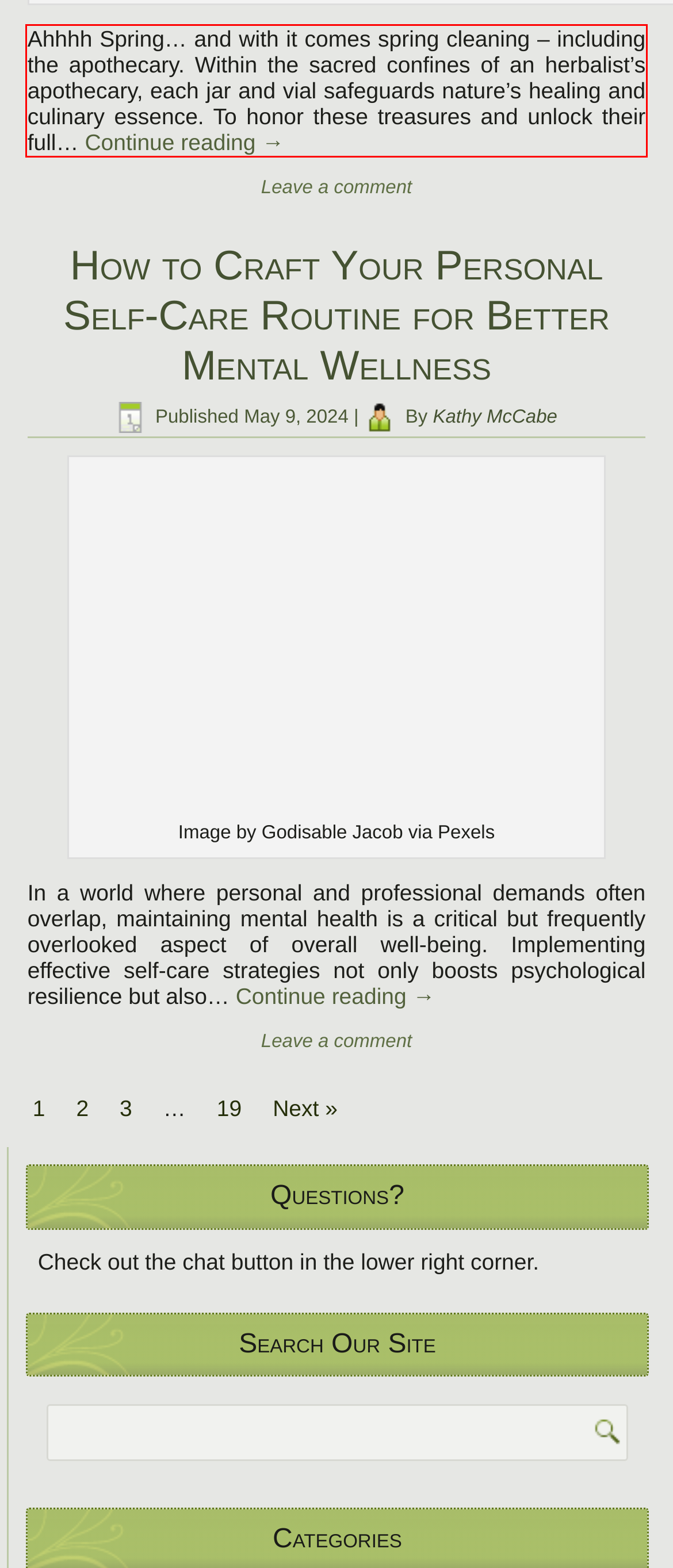Within the screenshot of the webpage, there is a red rectangle. Please recognize and generate the text content inside this red bounding box.

Ahhhh Spring… and with it comes spring cleaning – including the apothecary. Within the sacred confines of an herbalist’s apothecary, each jar and vial safeguards nature’s healing and culinary essence. To honor these treasures and unlock their full… Continue reading →